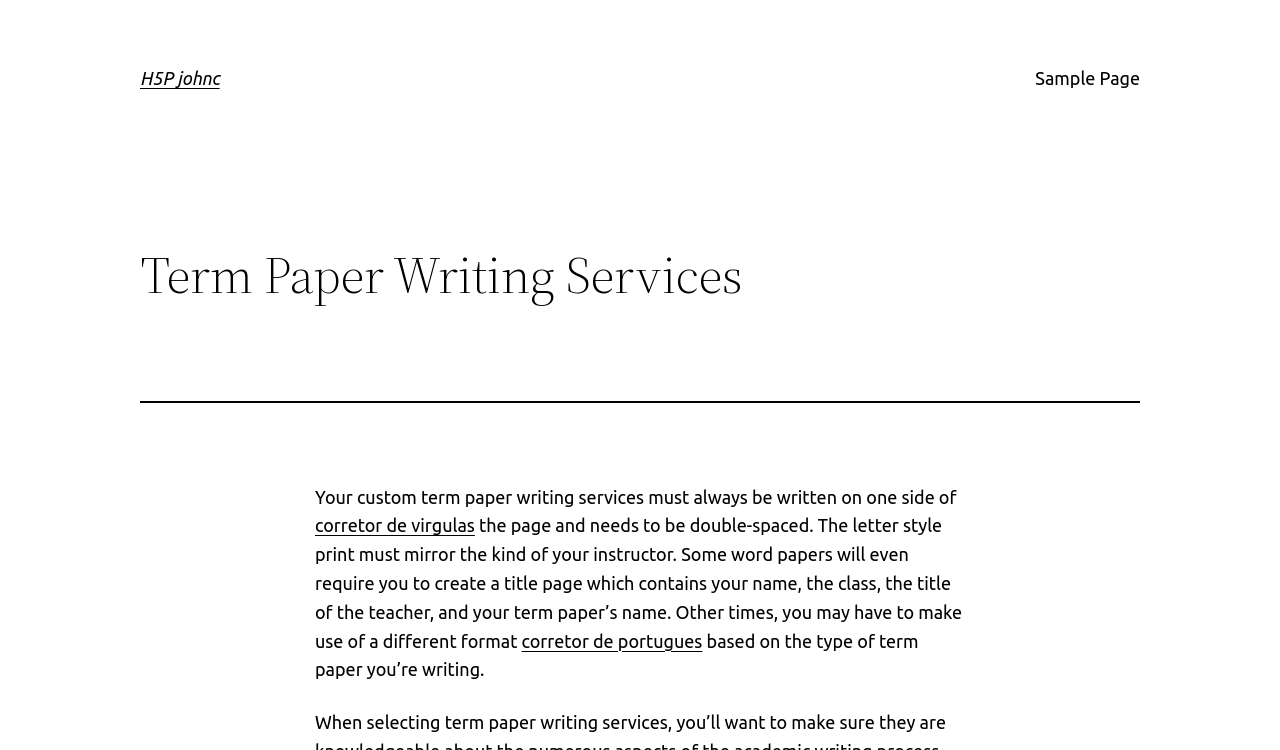Write a detailed summary of the webpage, including text, images, and layout.

The webpage is about term paper writing services. At the top left, there is a heading "H5P johnc" which is also a link. To the right of this heading, there is a menu with a link to a "Sample Page". Below the menu, there is a larger heading "Term Paper Writing Services" that spans across the top of the page. 

Underneath the heading, there is a horizontal separator line. Below the separator, there is a block of text that explains the requirements for custom term paper writing services, including the need for double-spacing and a specific letter style print. Within this text, there are two links: "corretor de virgulas" and "corretor de portugues". The text also mentions the possibility of needing a title page with specific information such as the student's name, class, and teacher's name.